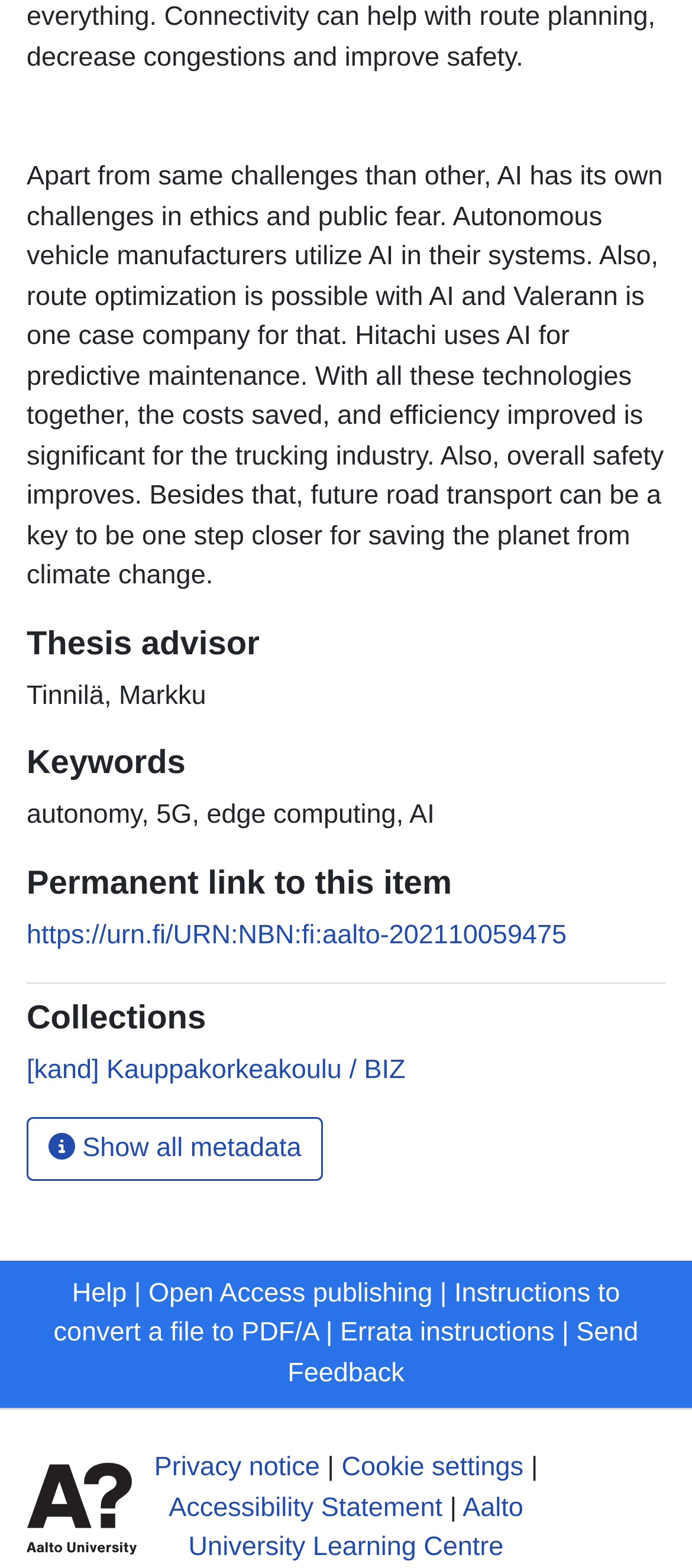Please identify the bounding box coordinates for the region that you need to click to follow this instruction: "View thesis advisor information".

[0.038, 0.398, 0.962, 0.423]